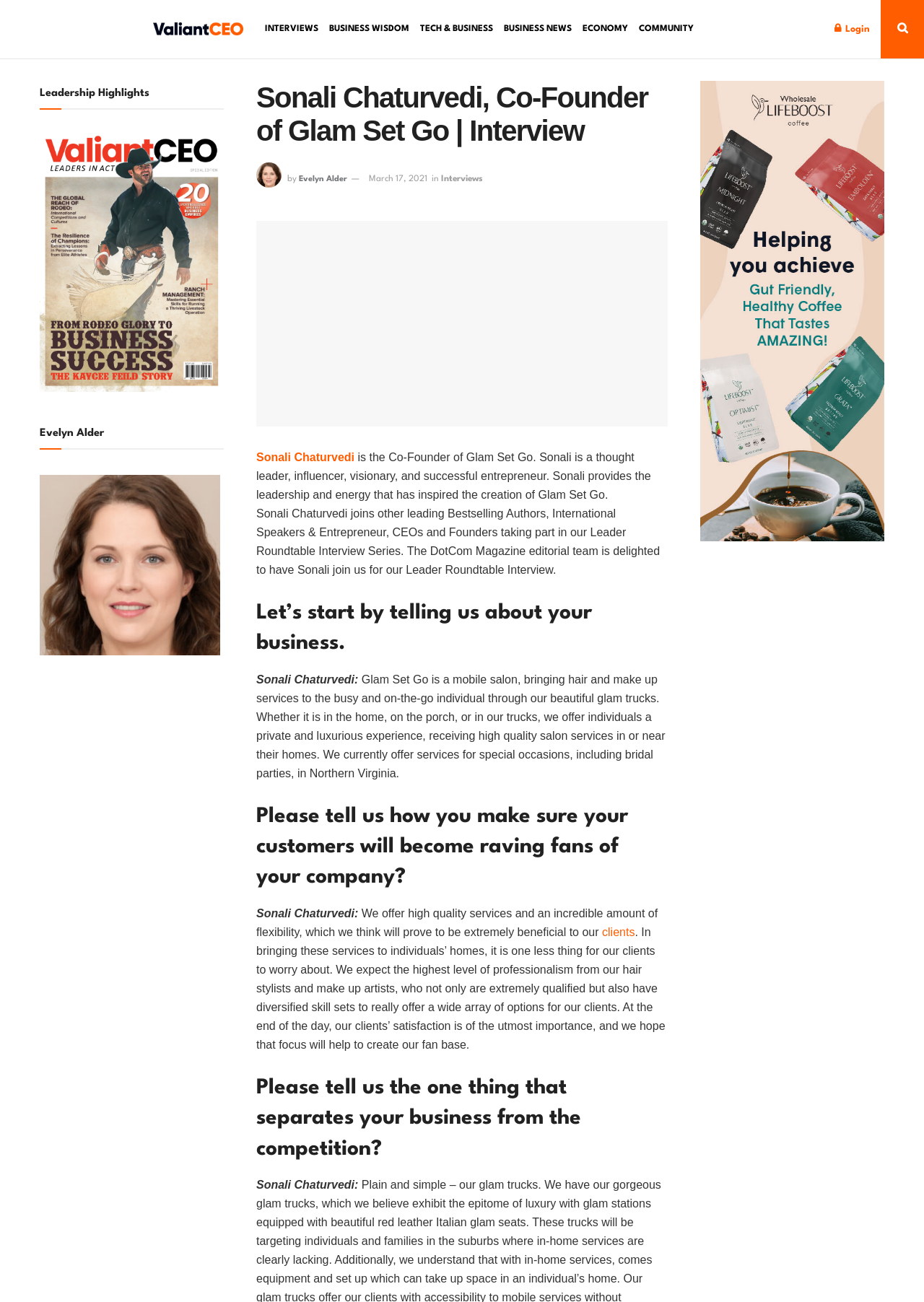Give a detailed account of the webpage.

This webpage is an interview with Sonali Chaturvedi, the Co-Founder of Glam Set Go. At the top left, there is a logo of ValiantCEO, which is a link. Below the logo, there are several links to different categories, including INTERVIEWS, BUSINESS WISDOM, TECH & BUSINESS, BUSINESS NEWS, ECONOMY, and COMMUNITY. On the top right, there are two more links, one for login and another with an icon.

The main content of the webpage is an interview with Sonali Chaturvedi. There is a heading that displays her name and title, followed by an image of her. Below the image, there is a brief description of her, mentioning that she is a thought leader, influencer, visionary, and successful entrepreneur.

The interview is divided into several sections, each with a heading. The first section is about Sonali's business, Glam Set Go, which is a mobile salon offering hair and makeup services. Sonali explains that they provide high-quality services and flexibility to their clients.

The next section is about how Sonali ensures that her customers become raving fans of her company. She emphasizes the importance of high-quality services, flexibility, and professionalism.

The third section is about what sets her business apart from the competition. Sonali highlights the unique aspect of bringing salon services to individuals' homes, making it convenient for them.

At the bottom left, there is a section called "Leadership Highlights" with a heading and an image. Below it, there is another heading with the name "Evelyn Alder" and an image of her.

Throughout the webpage, there are several images, including the logo of ValiantCEO, Sonali Chaturvedi's image, and Evelyn Alder's image. The layout is clean, with clear headings and concise text, making it easy to read and navigate.